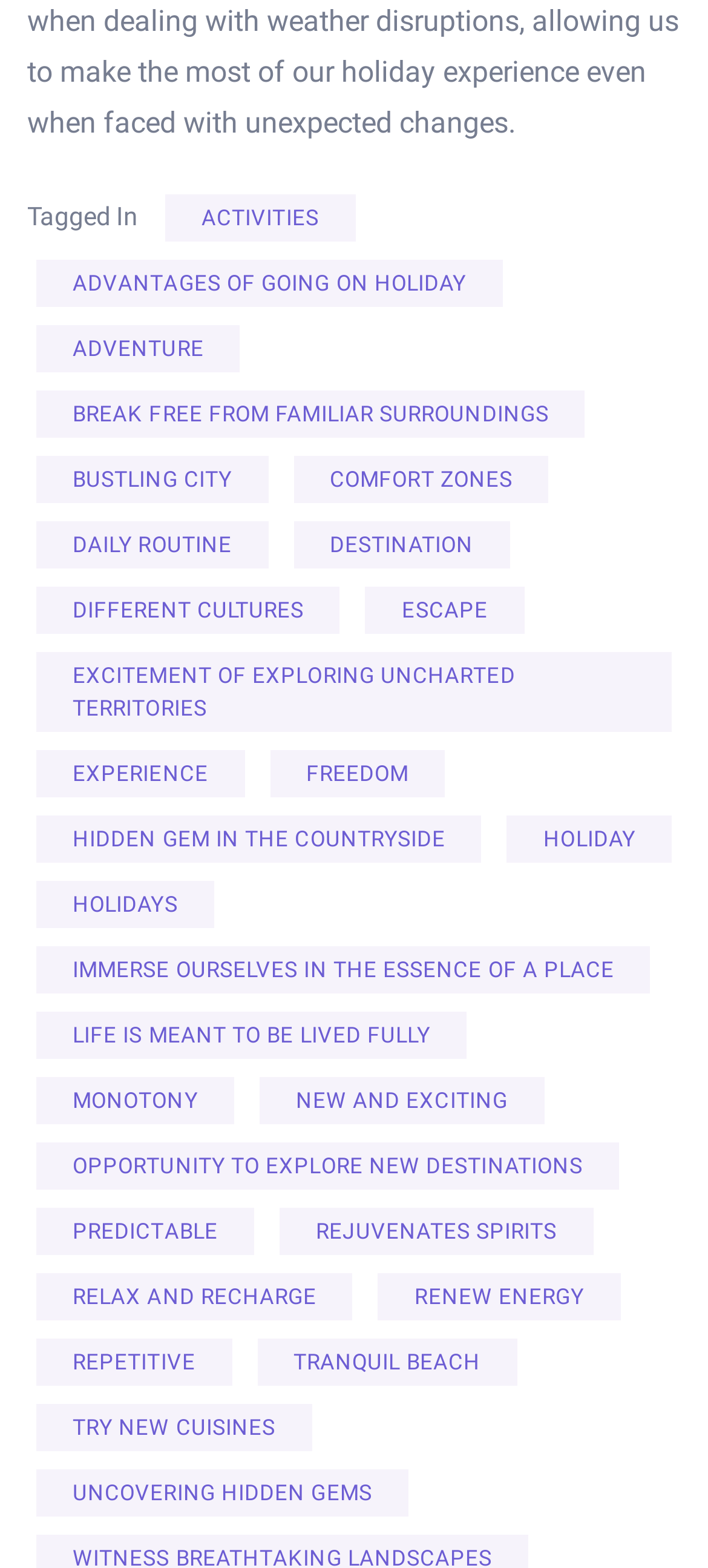Identify the bounding box coordinates of the clickable region to carry out the given instruction: "Explore 'ADVENTURE'".

[0.051, 0.208, 0.339, 0.238]